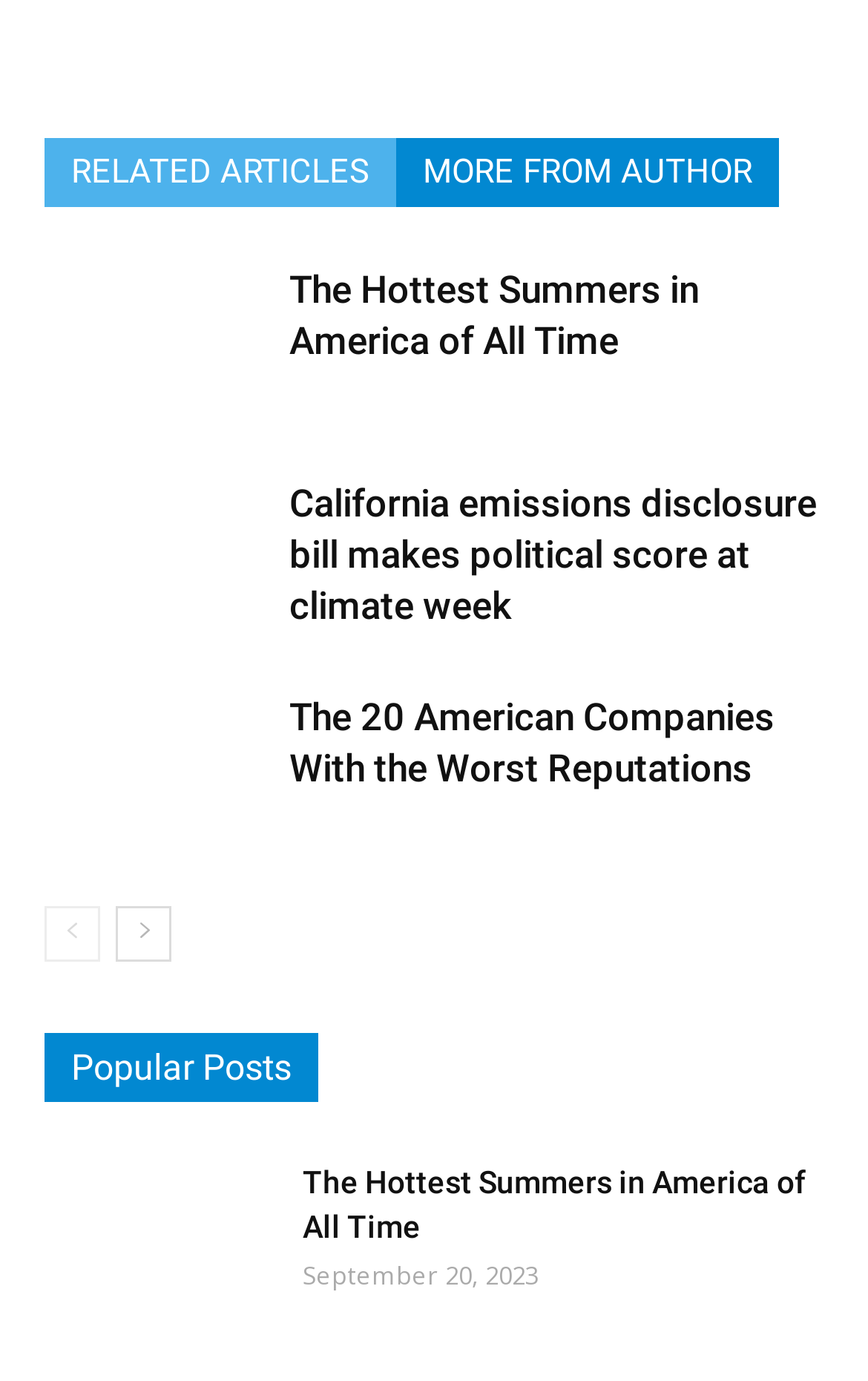Can you show the bounding box coordinates of the region to click on to complete the task described in the instruction: "Click on 'RELATED ARTICLES'"?

[0.051, 0.099, 0.456, 0.149]